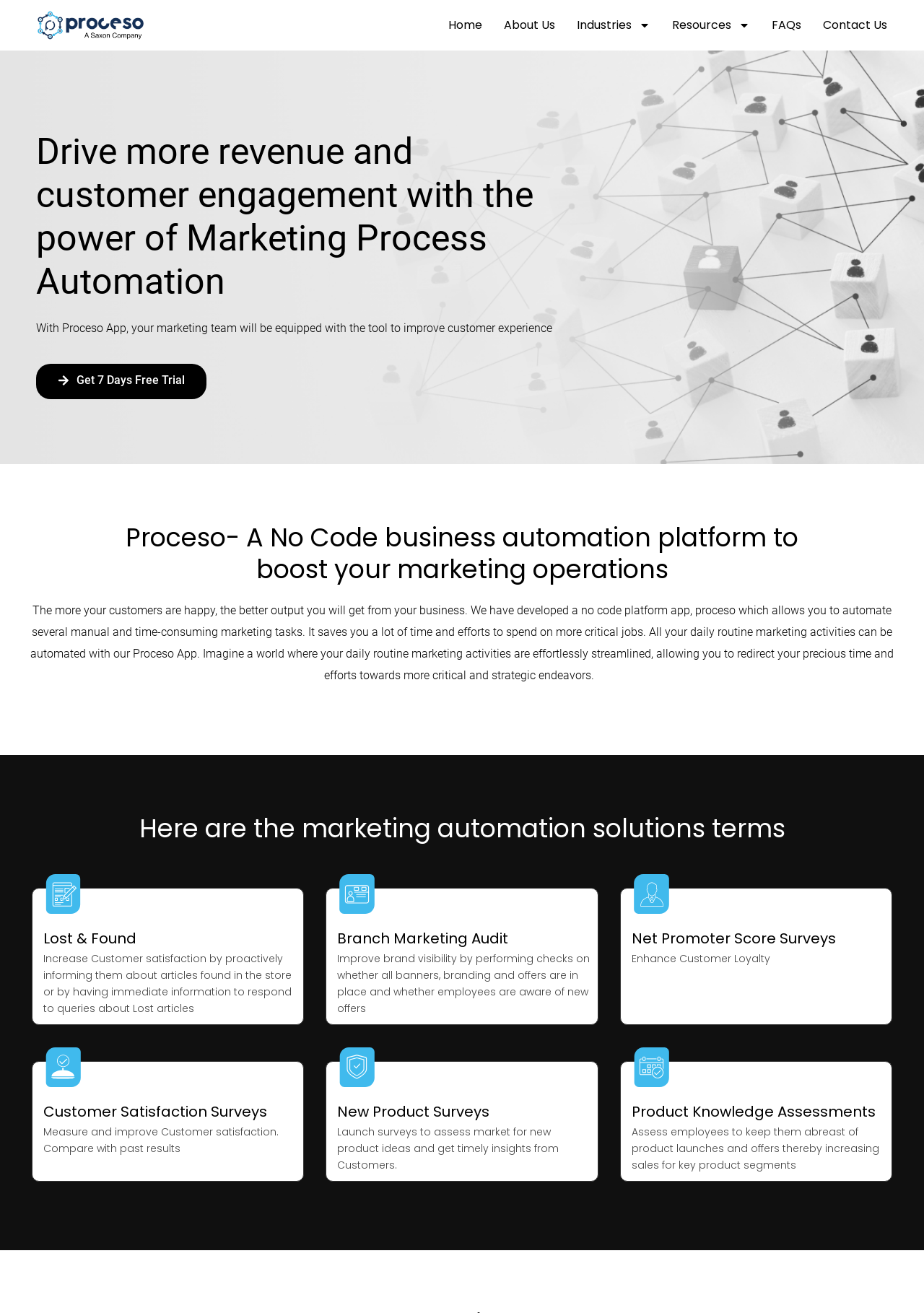What is the primary heading on this webpage?

Drive more revenue and customer engagement with the power of Marketing Process Automation